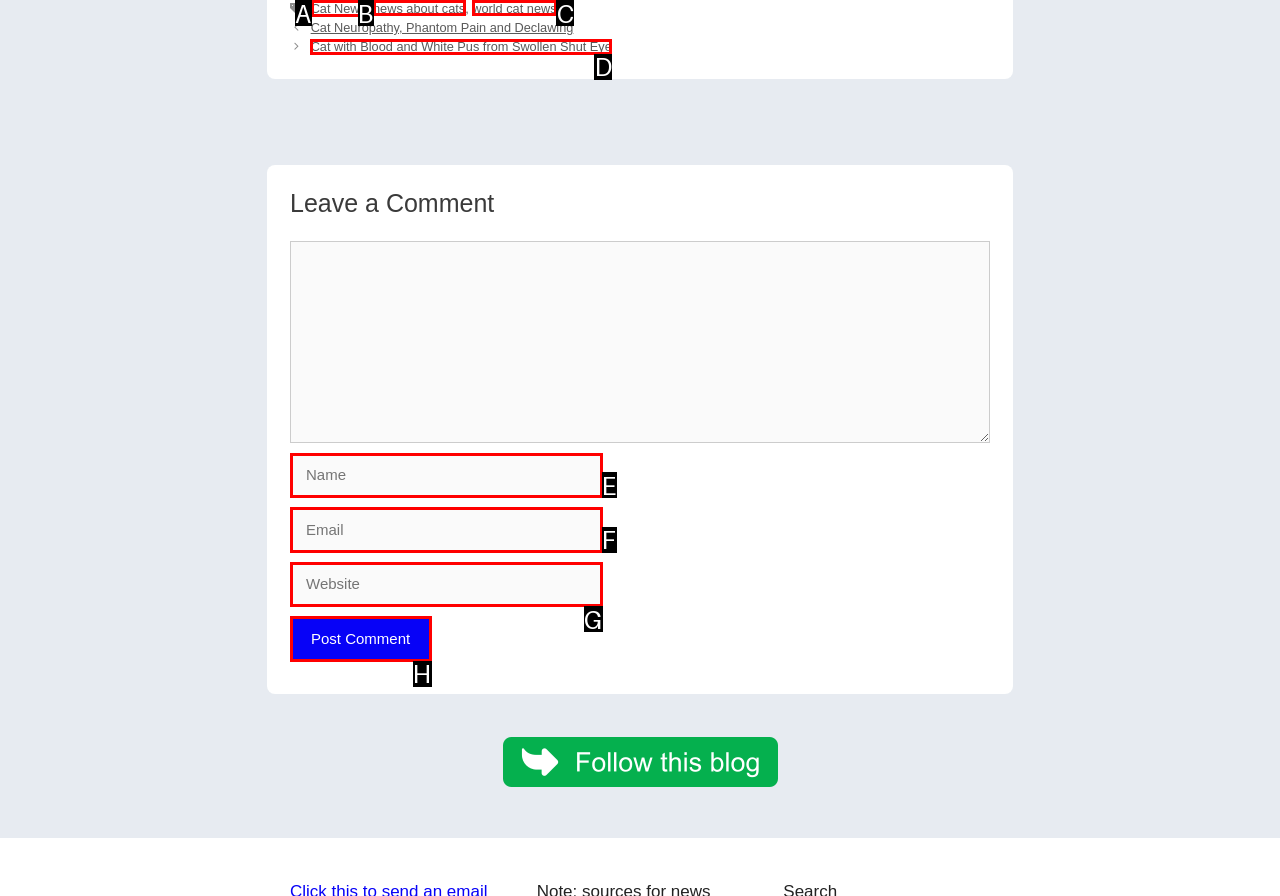Point out which UI element to click to complete this task: Visit Facebook page
Answer with the letter corresponding to the right option from the available choices.

None